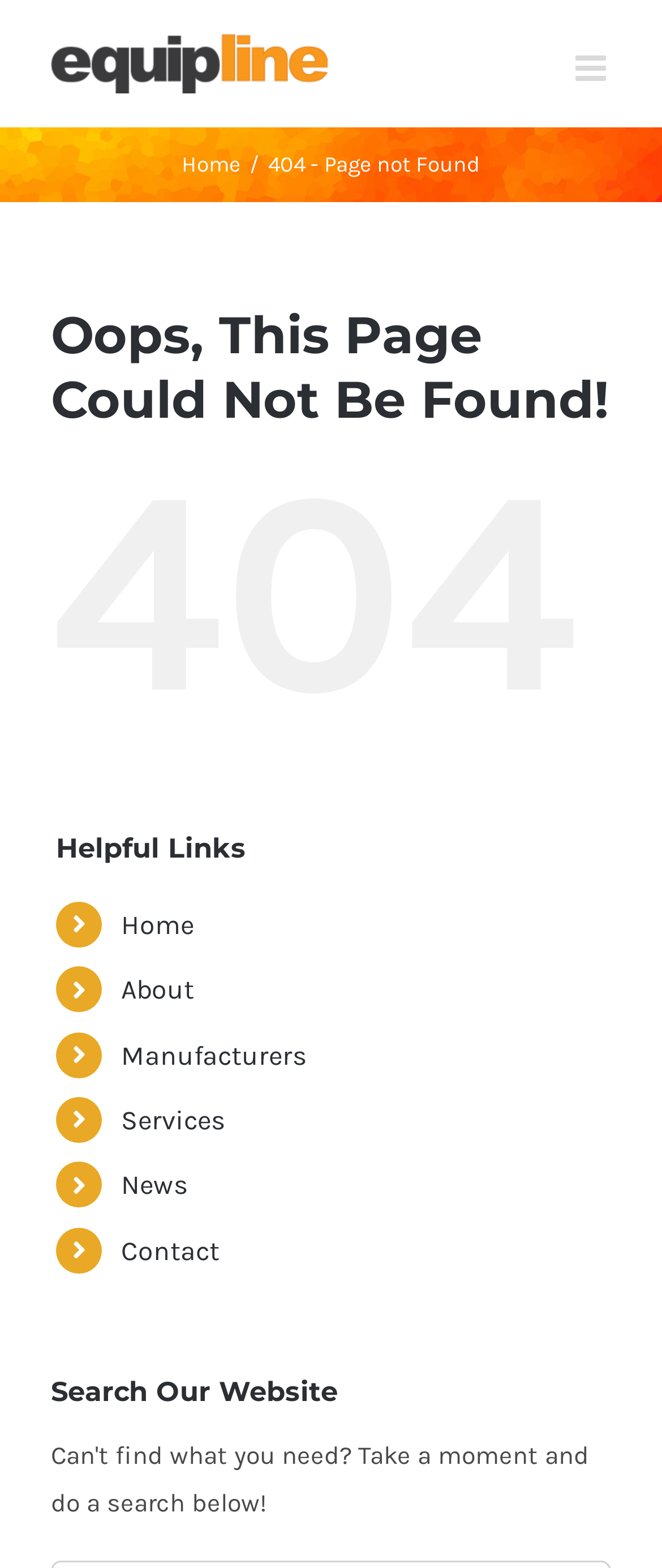What is the logo of the website? Based on the screenshot, please respond with a single word or phrase.

Equip Line Logo